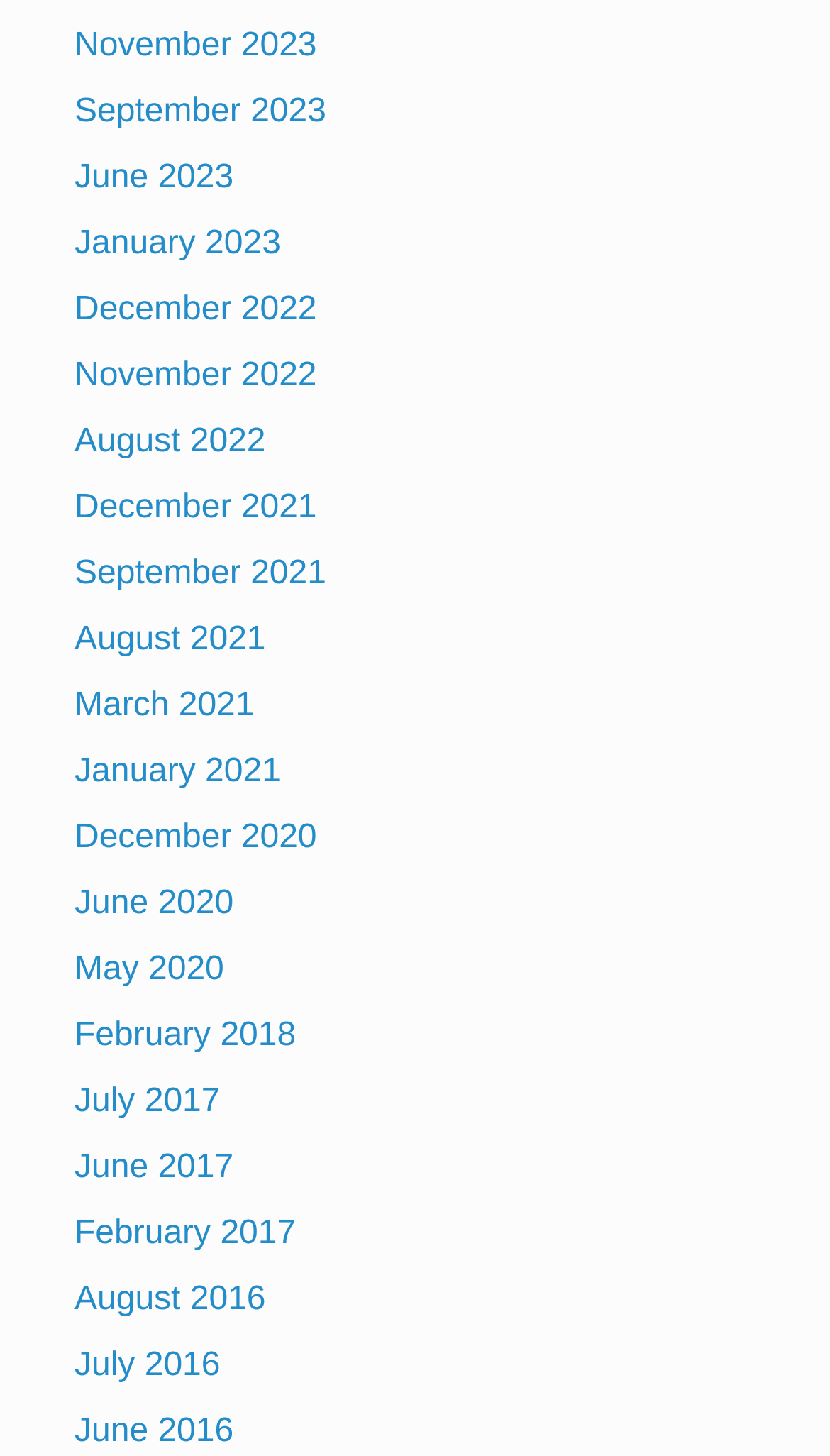Please determine the bounding box coordinates of the section I need to click to accomplish this instruction: "view August 2016".

[0.09, 0.88, 0.32, 0.905]